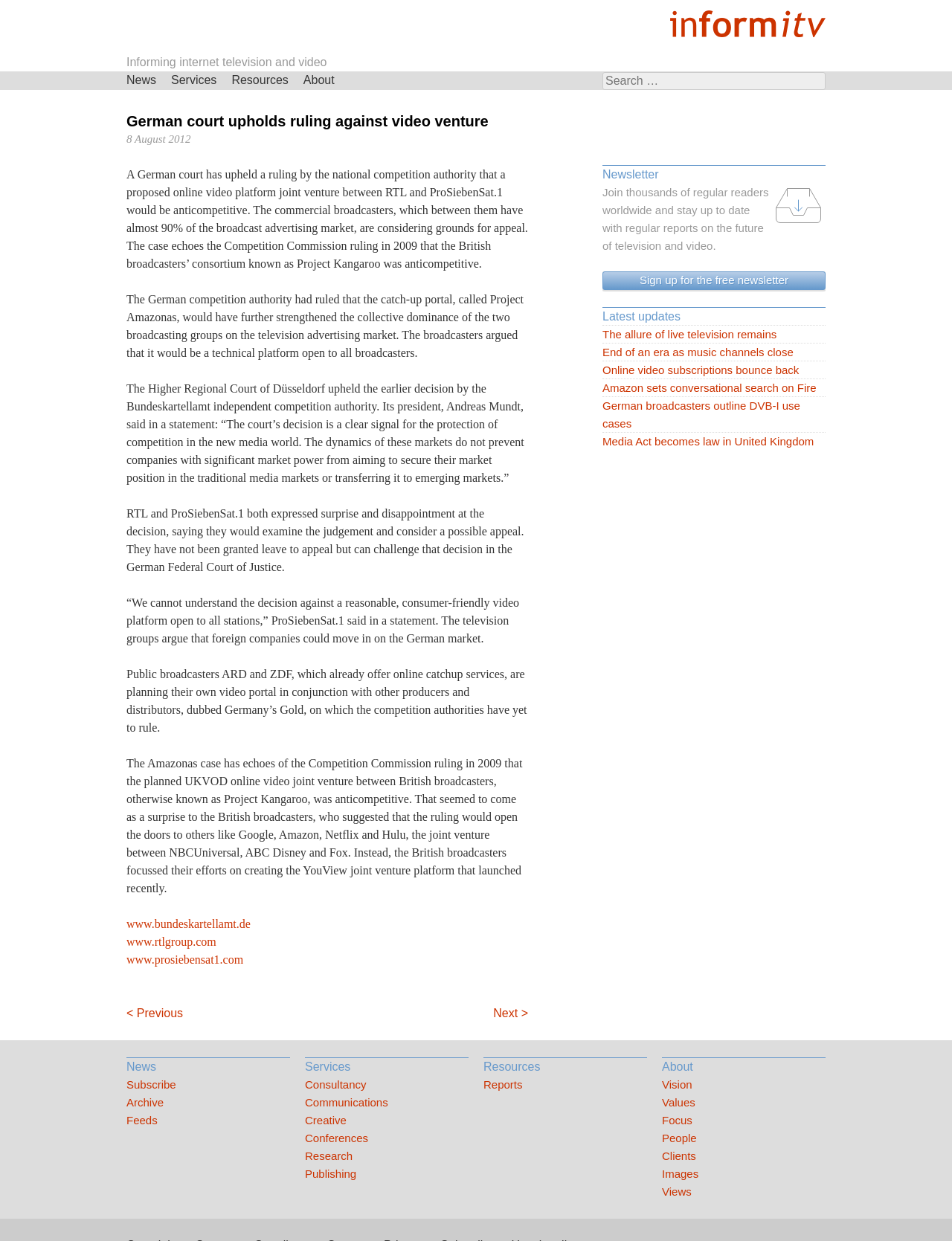Given the description "Online video subscriptions bounce back", determine the bounding box of the corresponding UI element.

[0.633, 0.291, 0.867, 0.305]